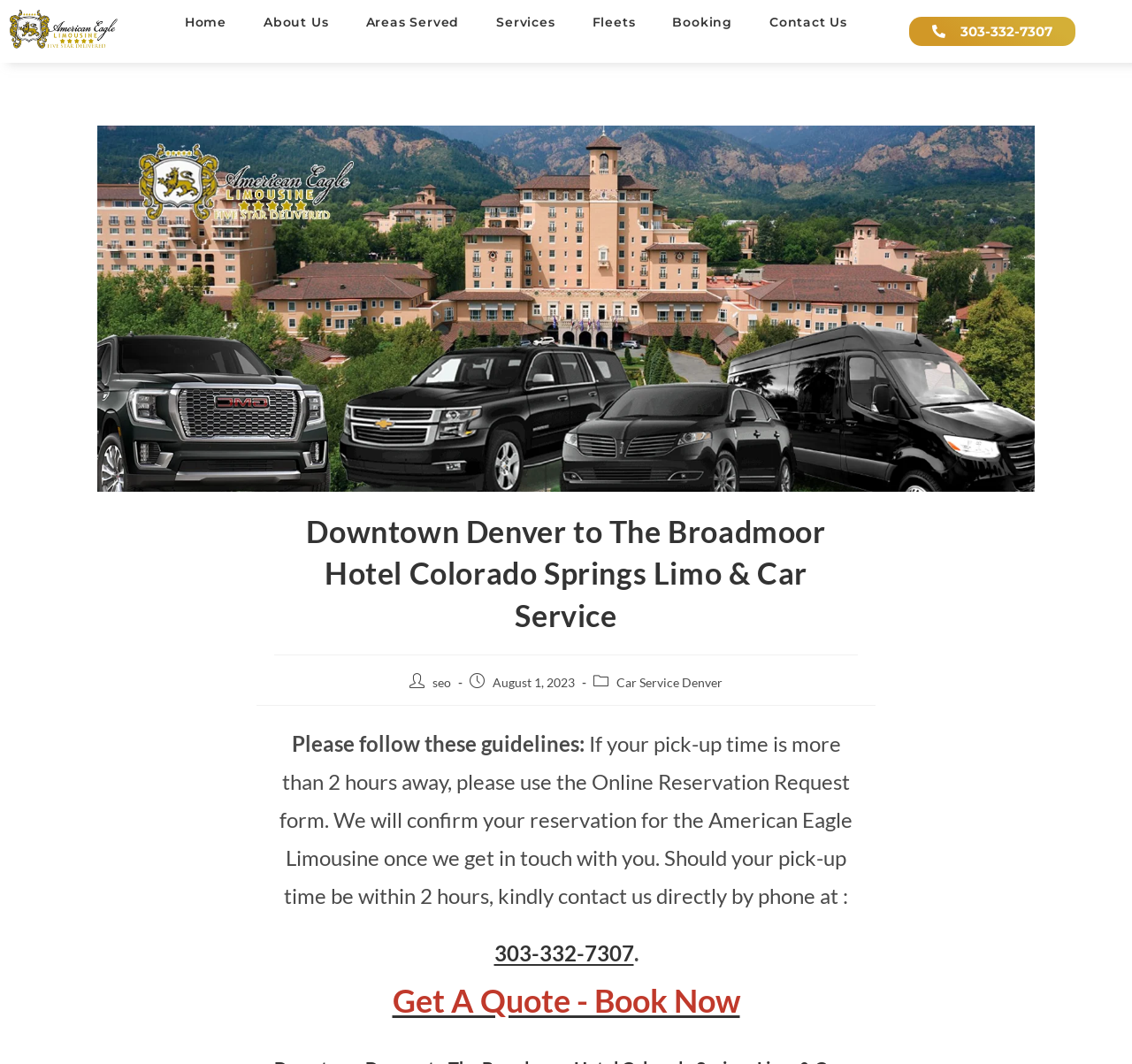Determine the bounding box coordinates for the element that should be clicked to follow this instruction: "Click on the 'Car Service Denver' link". The coordinates should be given as four float numbers between 0 and 1, in the format [left, top, right, bottom].

[0.545, 0.634, 0.638, 0.648]